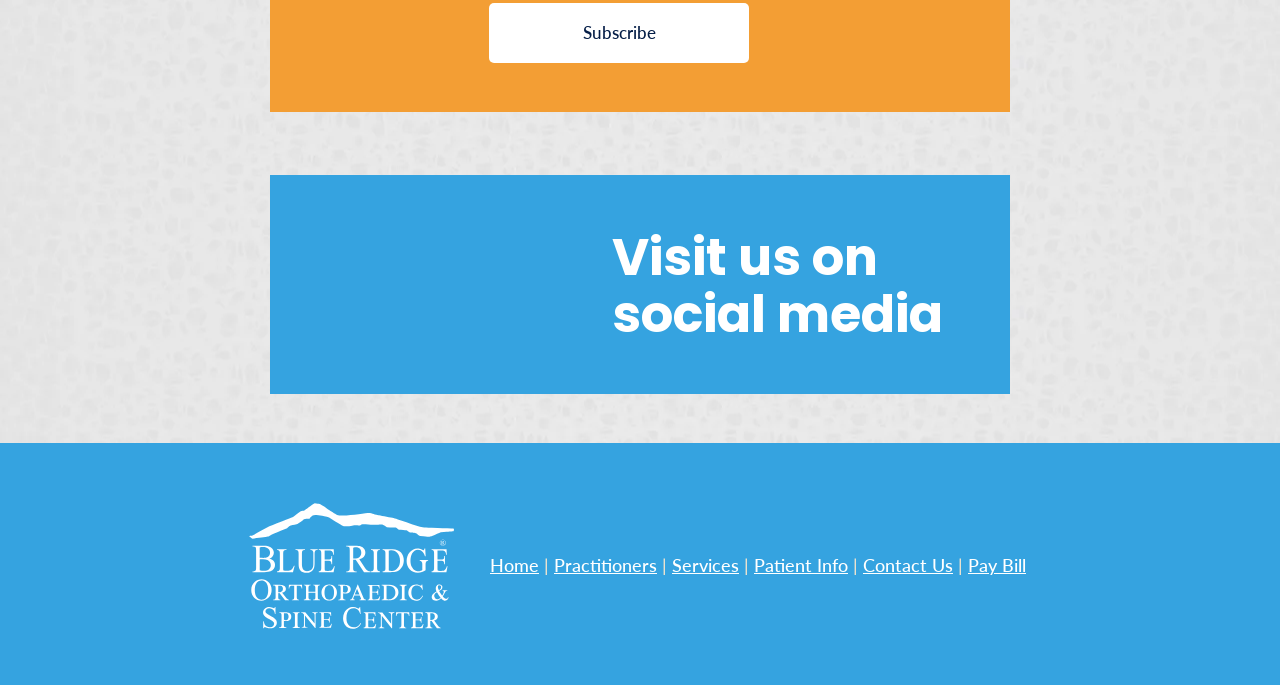Identify the bounding box coordinates of the clickable section necessary to follow the following instruction: "Visit Facebook page". The coordinates should be presented as four float numbers from 0 to 1, i.e., [left, top, right, bottom].

[0.243, 0.324, 0.343, 0.511]